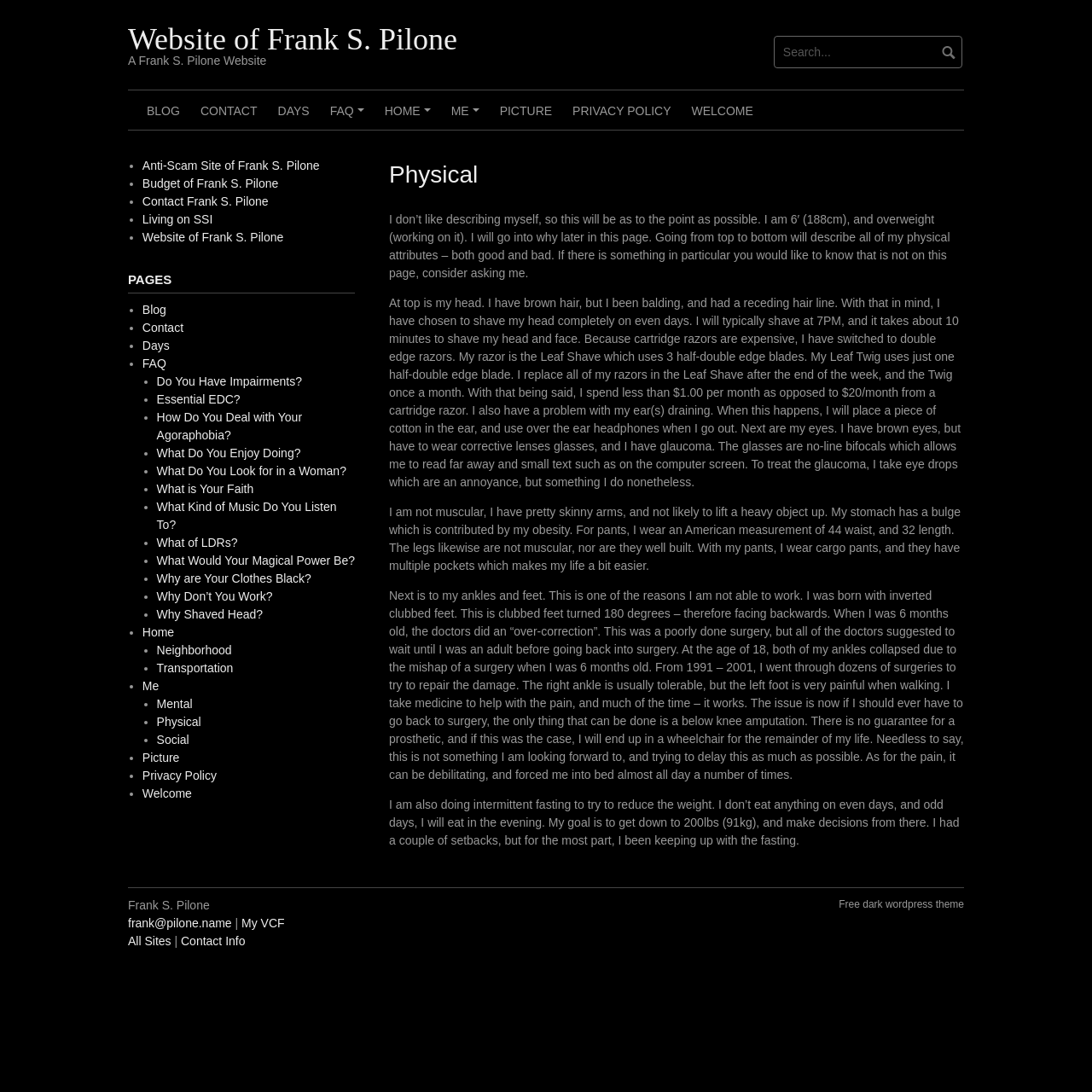Determine the bounding box coordinates for the area that should be clicked to carry out the following instruction: "view FAQ page".

[0.293, 0.083, 0.343, 0.119]